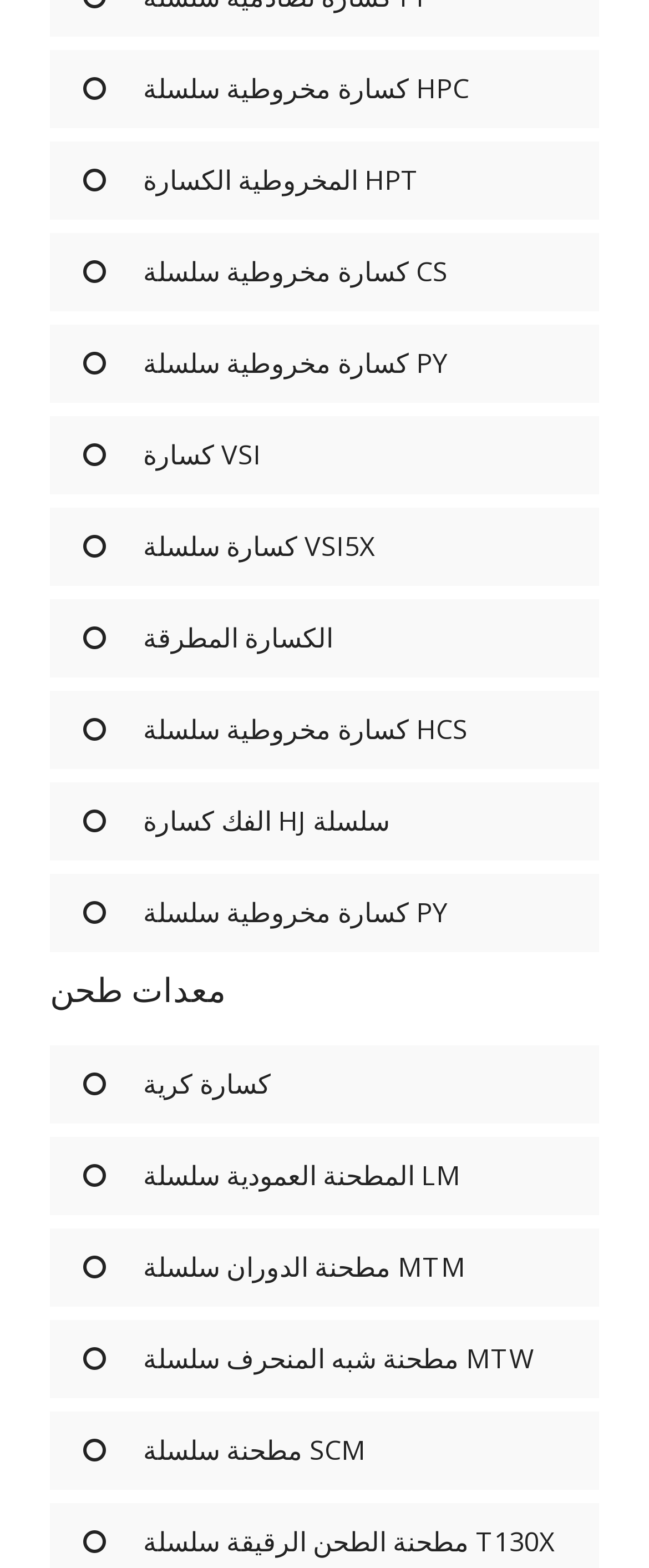Please find the bounding box coordinates of the element that must be clicked to perform the given instruction: "explore كسارة مخروطية سلسلة PY". The coordinates should be four float numbers from 0 to 1, i.e., [left, top, right, bottom].

[0.128, 0.22, 0.69, 0.243]